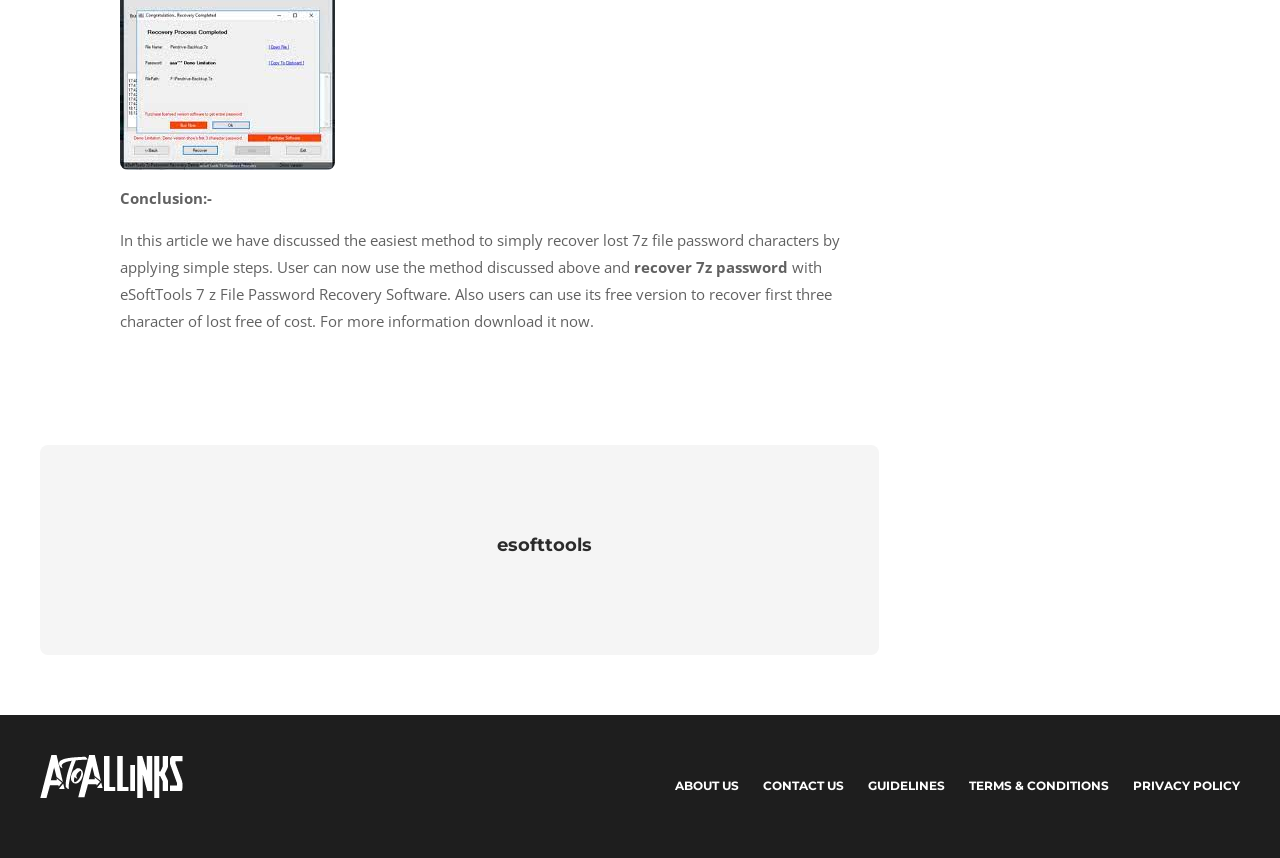How many characters can be recovered for free?
Please respond to the question with as much detail as possible.

According to the static text element, users can recover the first three characters of lost passwords for free using the software's free version.